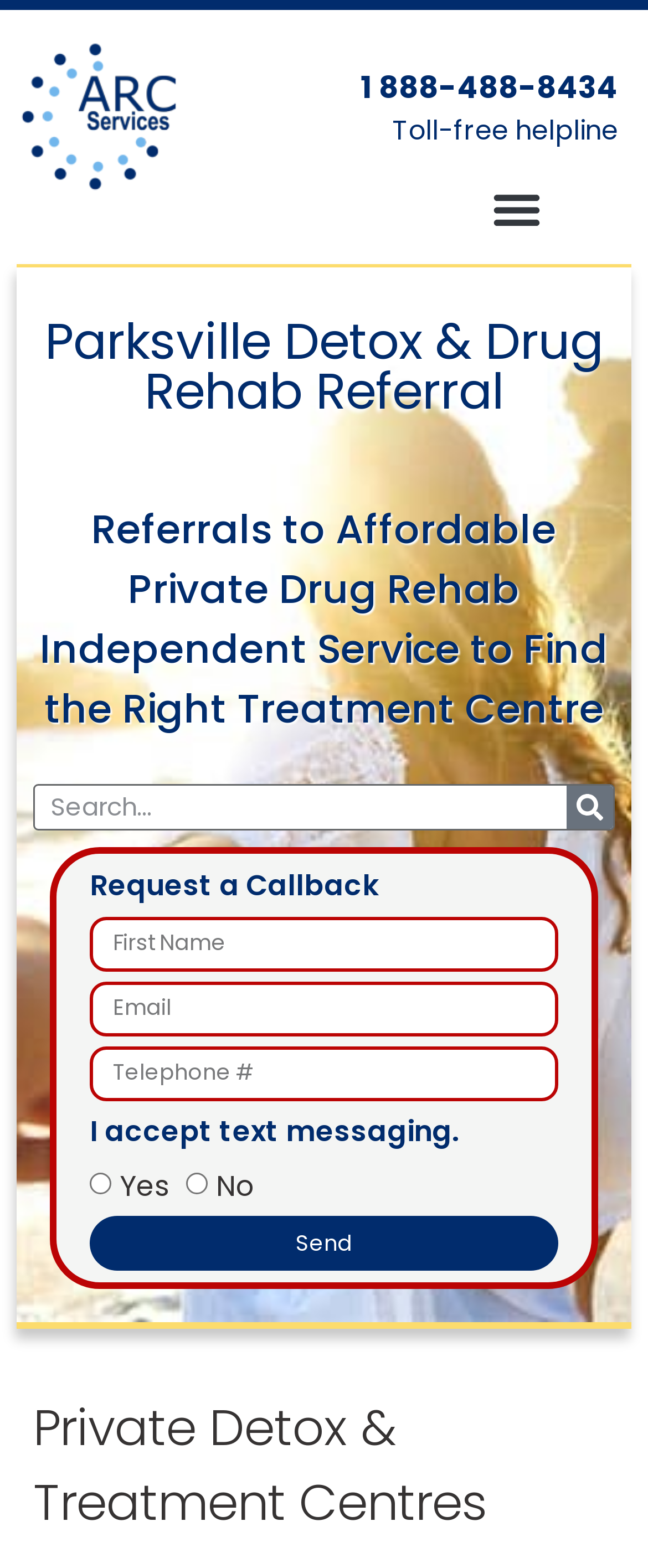Give a detailed explanation of the elements present on the webpage.

The webpage is about private drug rehab and alcohol treatment referral services in Parksville. At the top left corner, there is a logo of ARC Services, accompanied by a toll-free helpline number and a menu toggle button. Below the logo, there is a prominent heading that reads "Parksville Detox & Drug Rehab Referral". 

Underneath the heading, there are two paragraphs of text that describe the service, stating that it provides referrals to affordable private drug rehab centers and is an independent service to find the right treatment center. 

To the right of the text, there is a search bar with a search button and a magnifying glass icon. Below the search bar, there is a section to request a callback, where users can fill in their first name, email, and phone number. There is also an option to accept text messaging and a "Send" button to submit the request.

Further down the page, there is a heading that reads "Private Detox & Treatment Centres", but the content below it is not described in the provided accessibility tree.